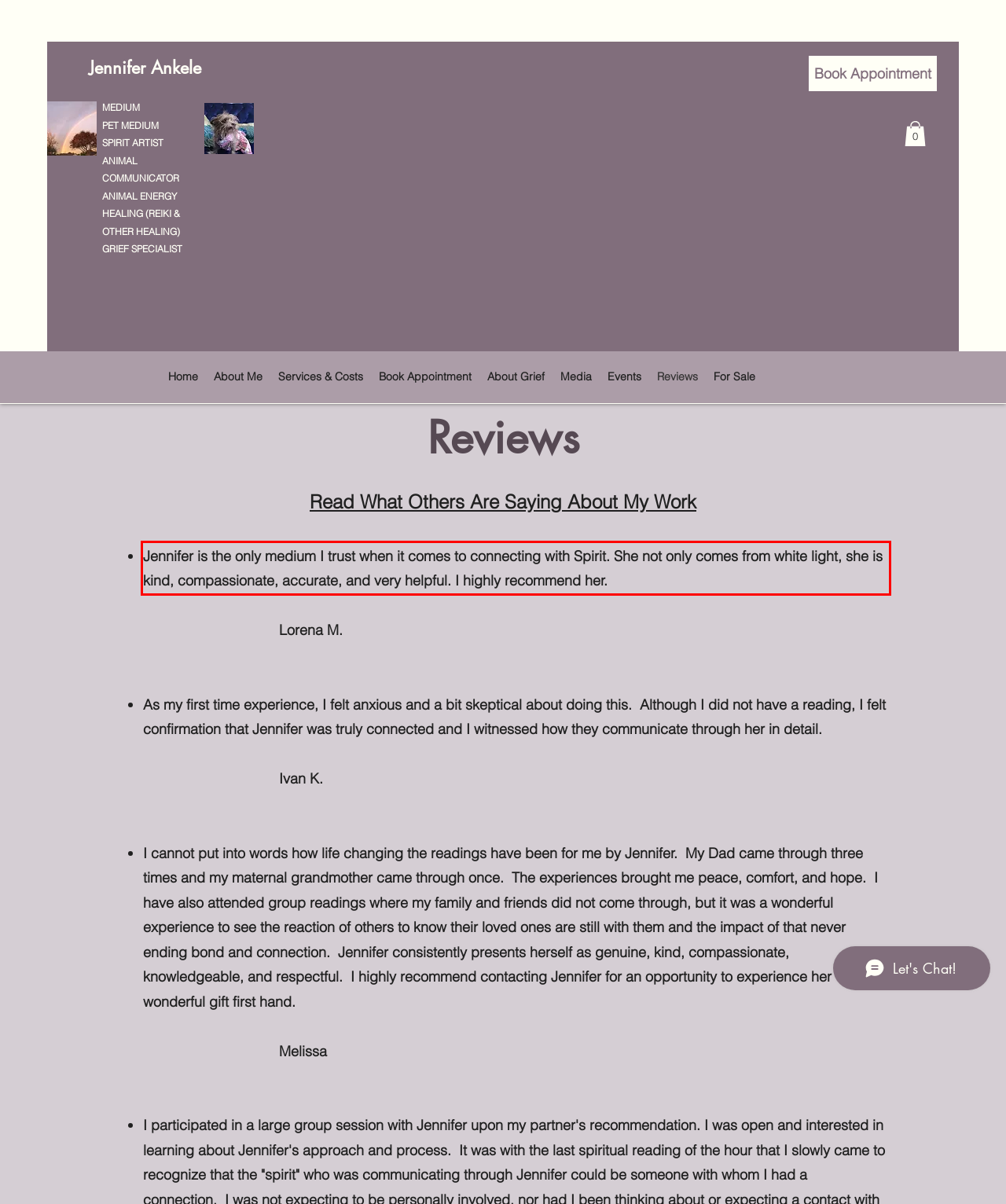In the given screenshot, locate the red bounding box and extract the text content from within it.

Jennifer is the only medium I trust when it comes to connecting with Spirit. She not only comes from white light, she is kind, compassionate, accurate, and very helpful. I highly recommend her.